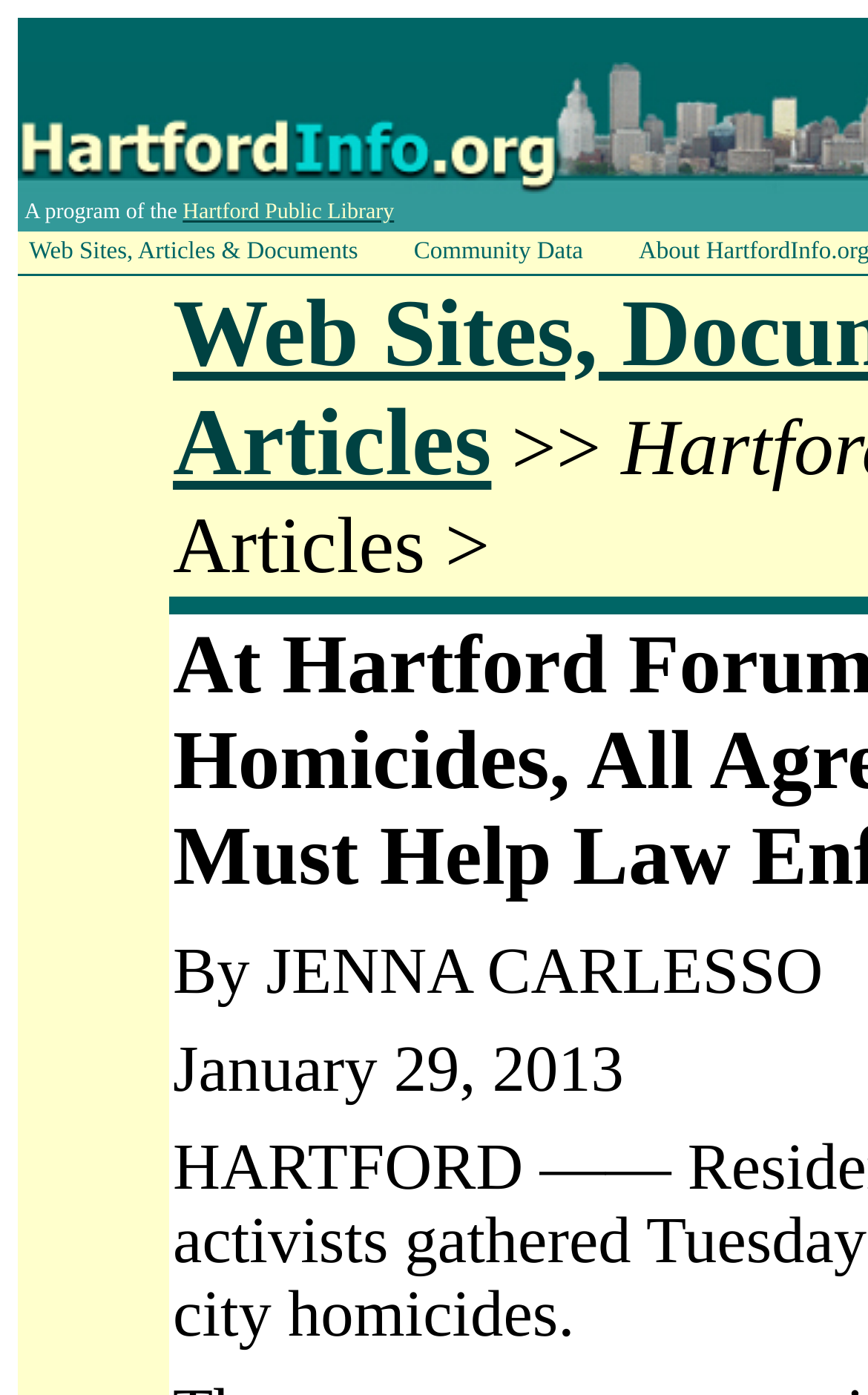Using the description: "Community Data", identify the bounding box of the corresponding UI element in the screenshot.

[0.464, 0.168, 0.723, 0.193]